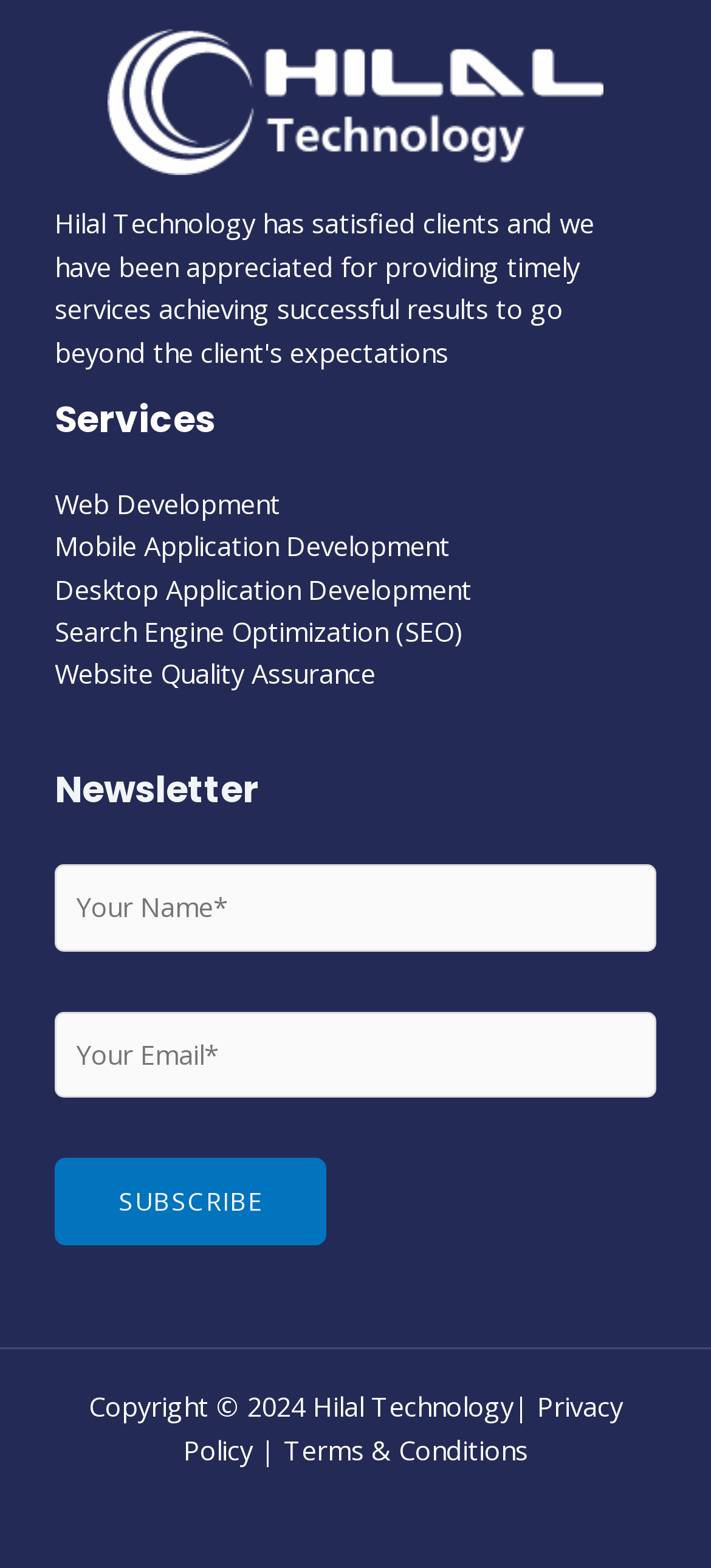How many services are listed?
Using the image, provide a concise answer in one word or a short phrase.

5